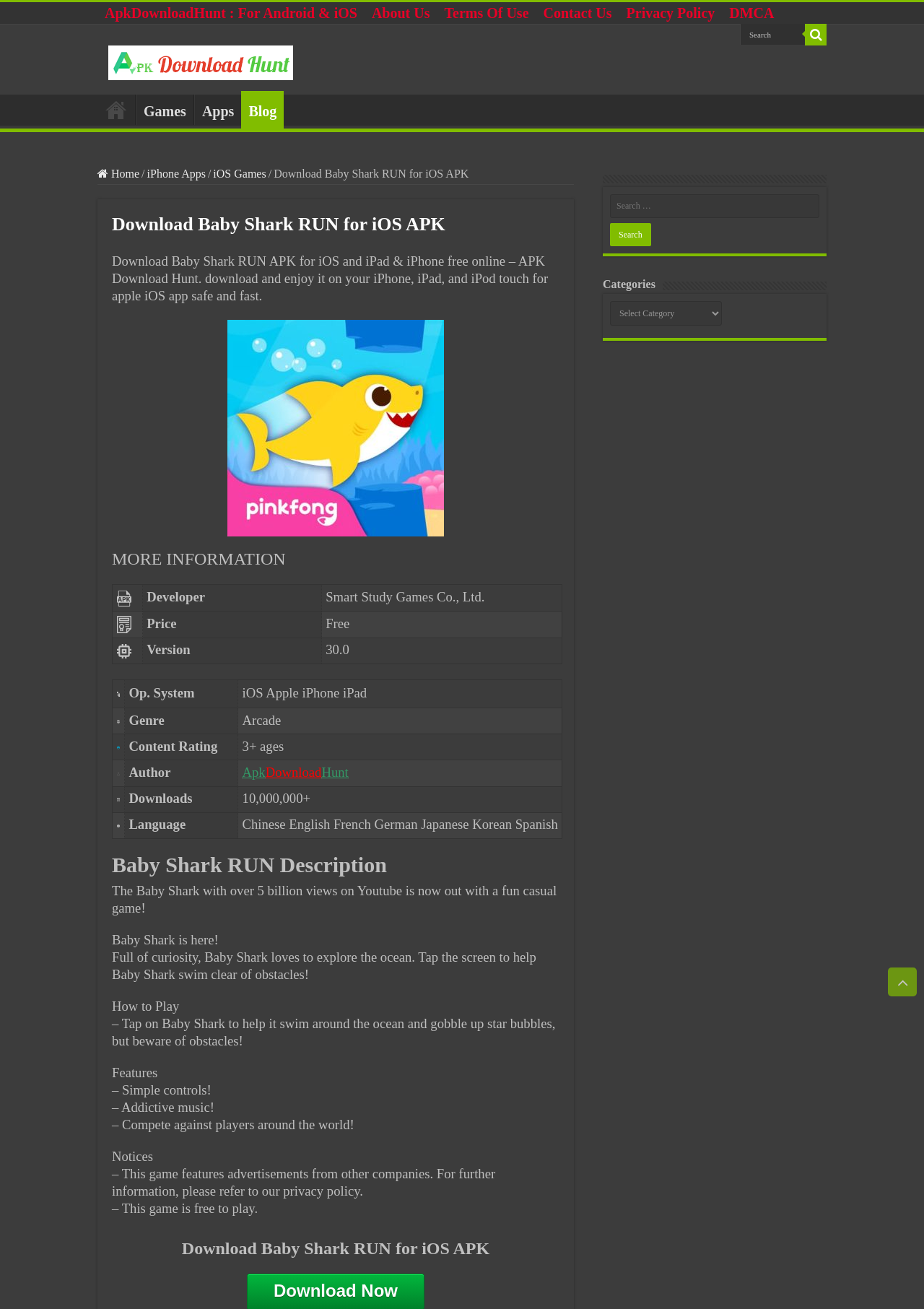What is the name of the APK game?
Respond to the question with a single word or phrase according to the image.

Baby Shark RUN